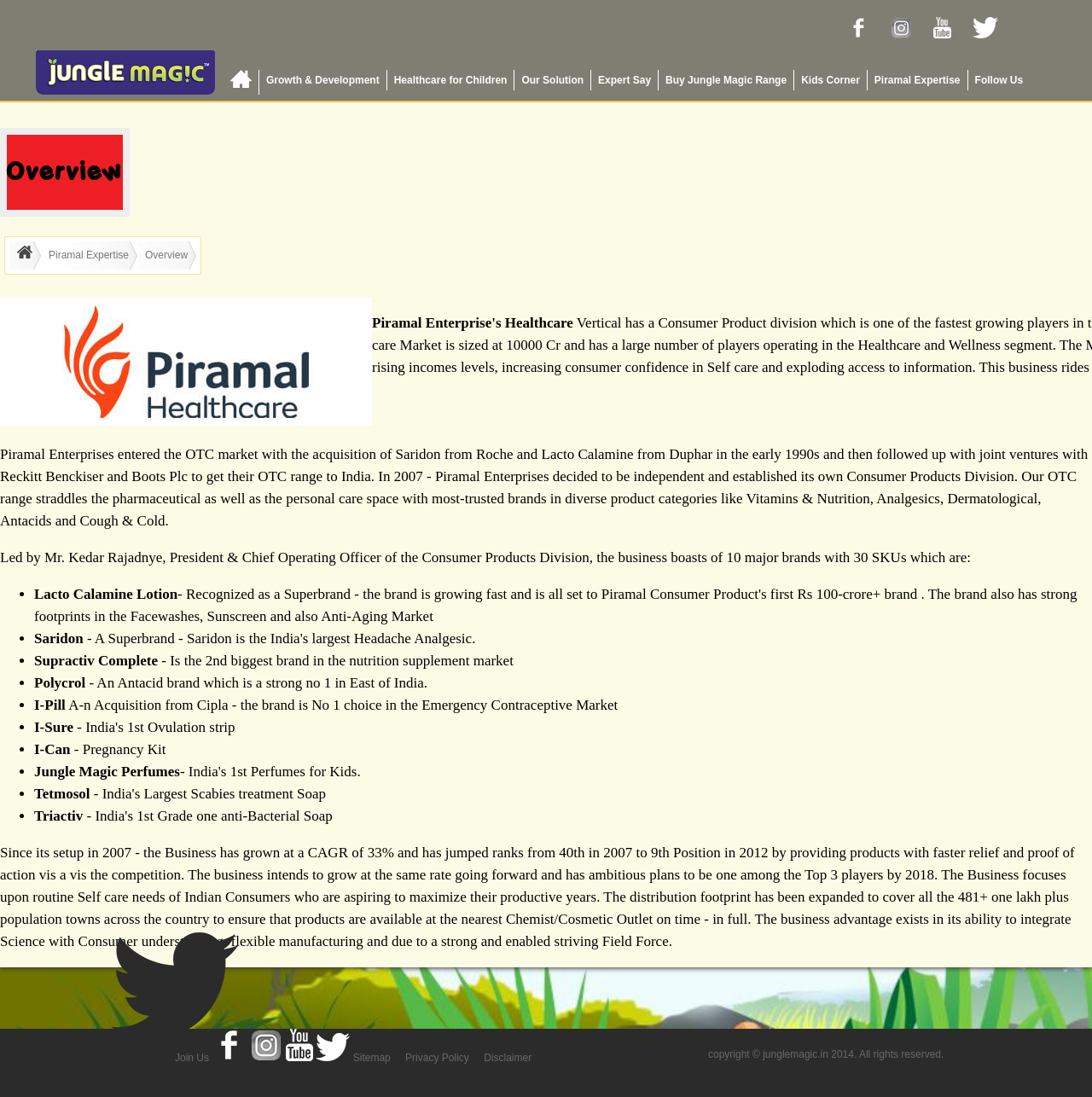Provide the bounding box coordinates for the UI element that is described by this text: "alt="Home" title="Home"". The coordinates should be in the form of four float numbers between 0 and 1: [left, top, right, bottom].

[0.016, 0.227, 0.038, 0.239]